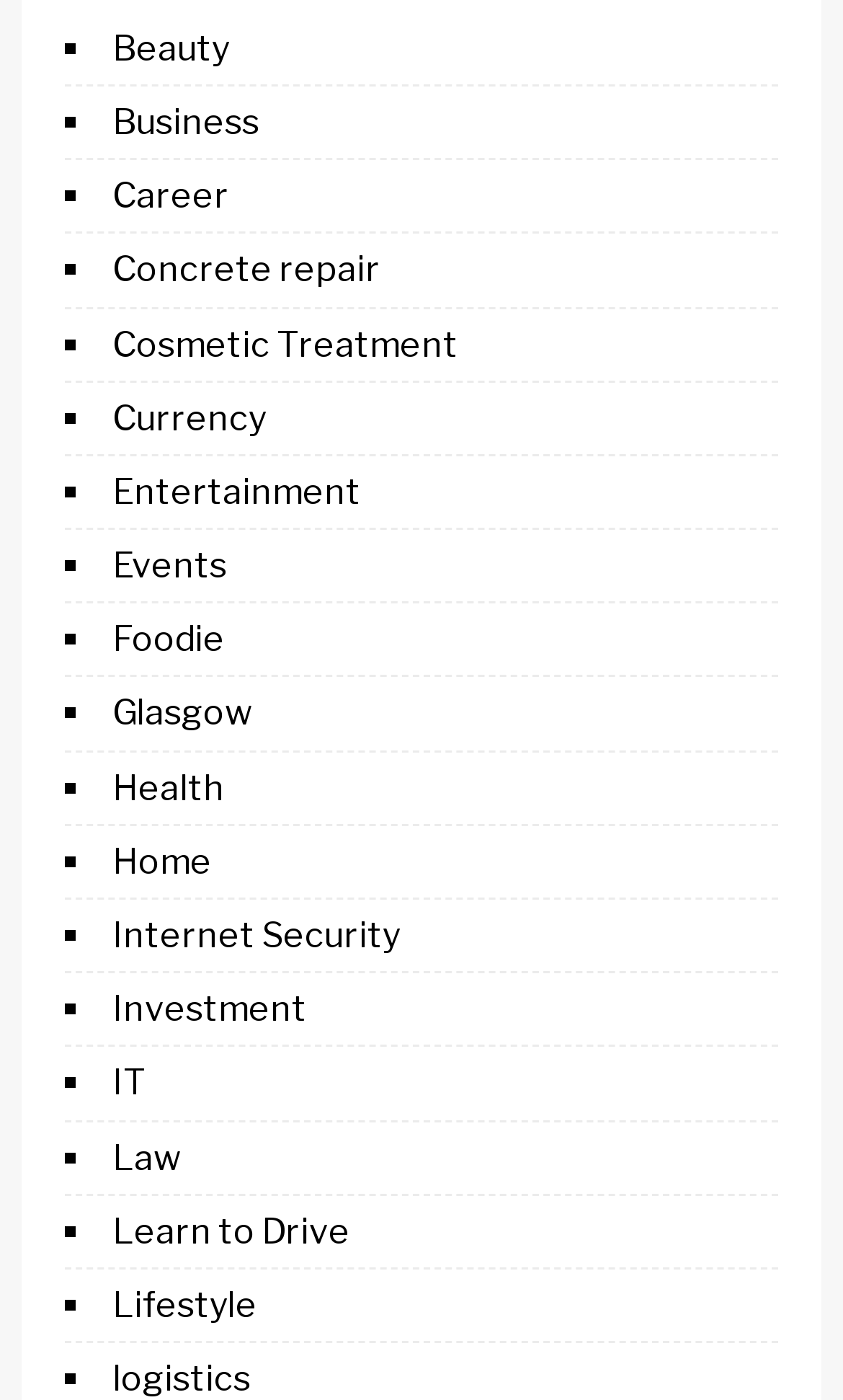Find the bounding box coordinates of the area that needs to be clicked in order to achieve the following instruction: "Learn about Health". The coordinates should be specified as four float numbers between 0 and 1, i.e., [left, top, right, bottom].

[0.133, 0.548, 0.267, 0.577]